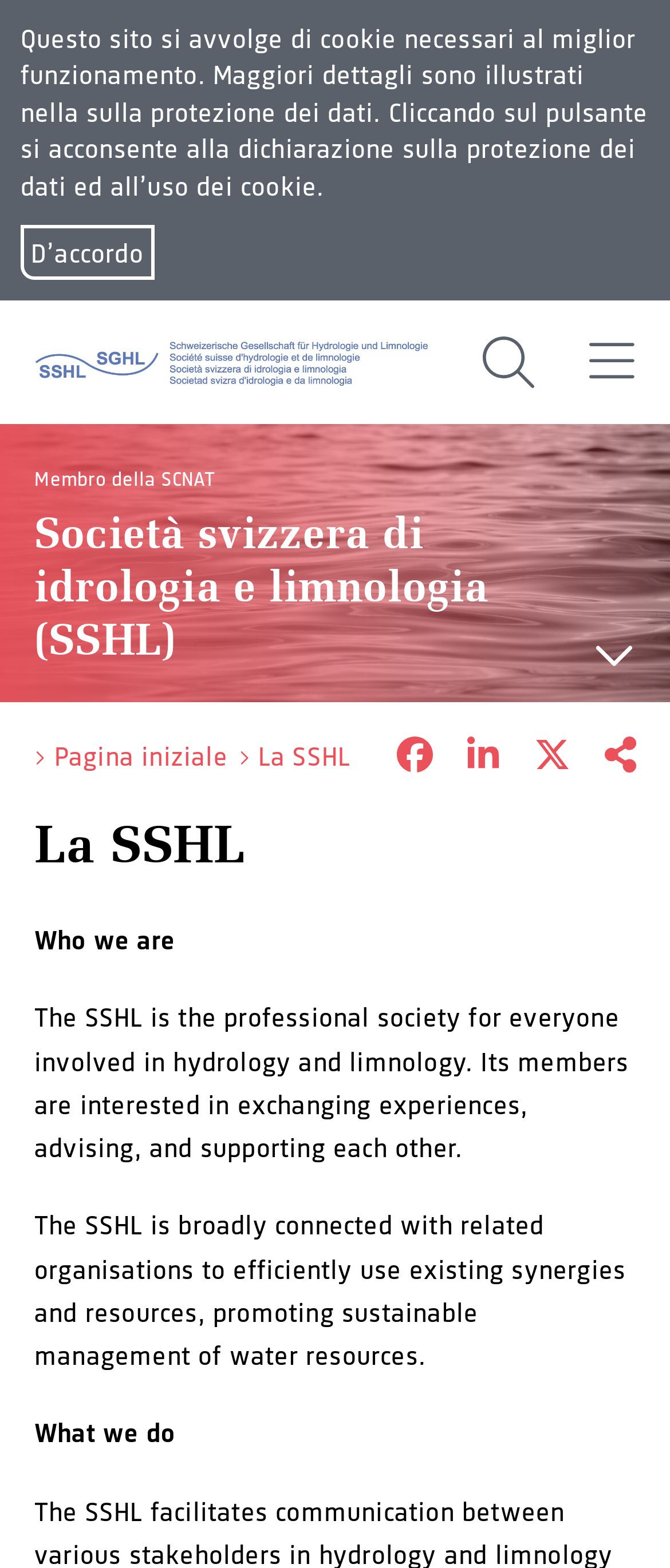Answer the following query concisely with a single word or phrase:
What is the button located at the top right corner of the webpage?

Menu